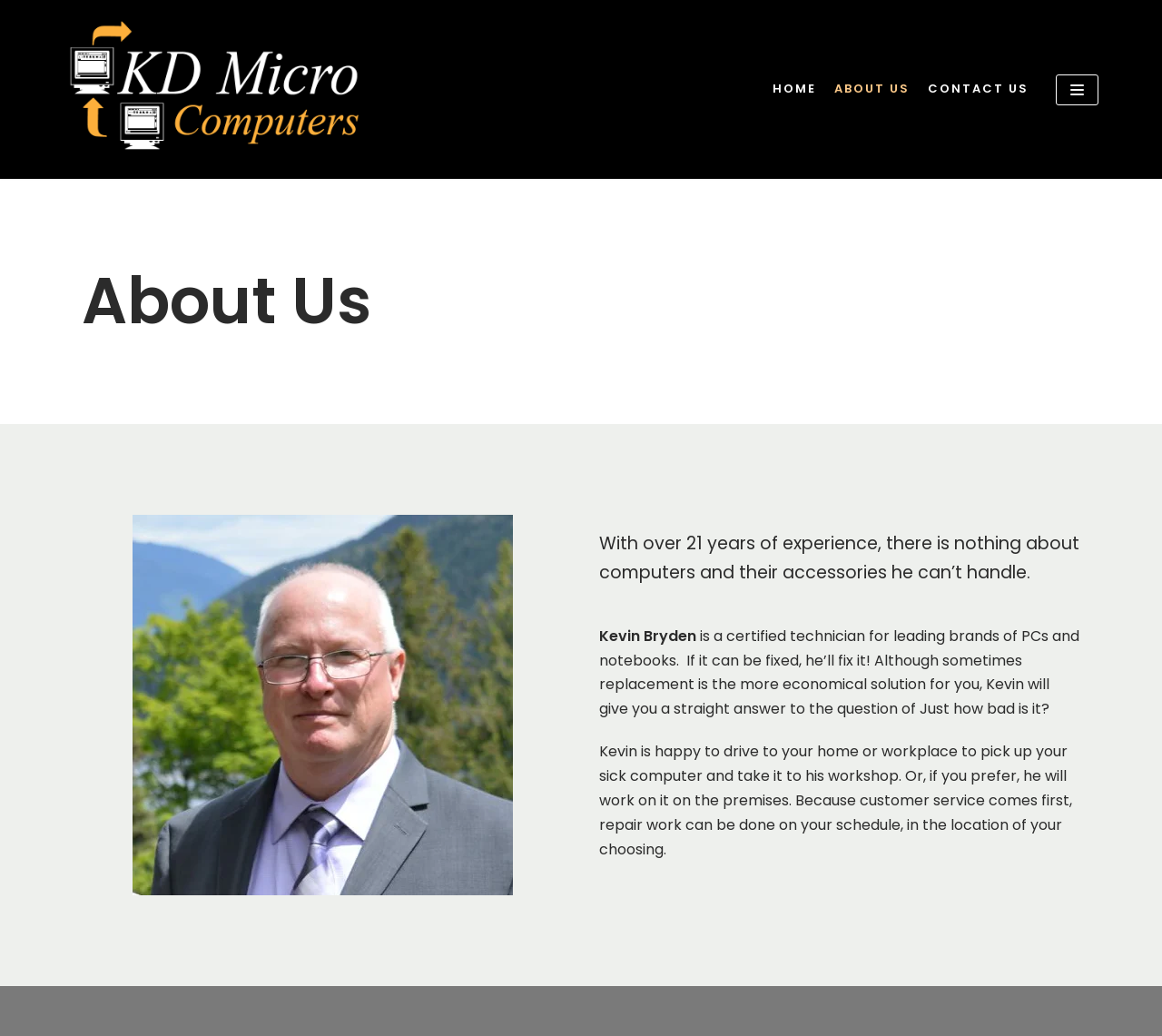Please answer the following question using a single word or phrase: 
What is the name of the certified technician?

Kevin Bryden